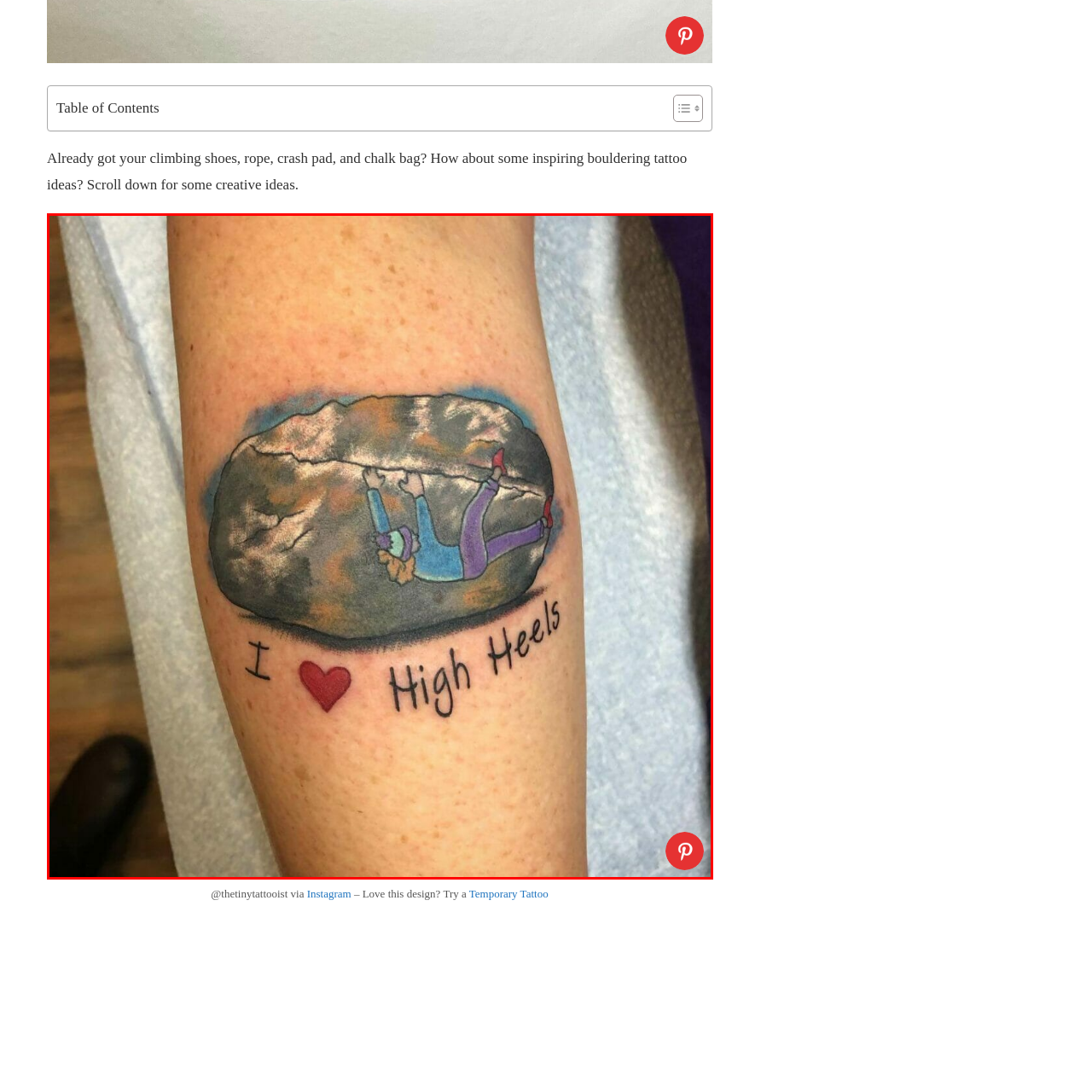What is emphasized in the tattoo design?
Analyze the image marked by the red bounding box and respond with an in-depth answer considering the visual clues.

The tattoo design emphasizes both a passion for bouldering and a lighthearted approach to personal expression, combining elements of adventure and personal identity in a fun and unique way, showcasing the individual's personality and interests.